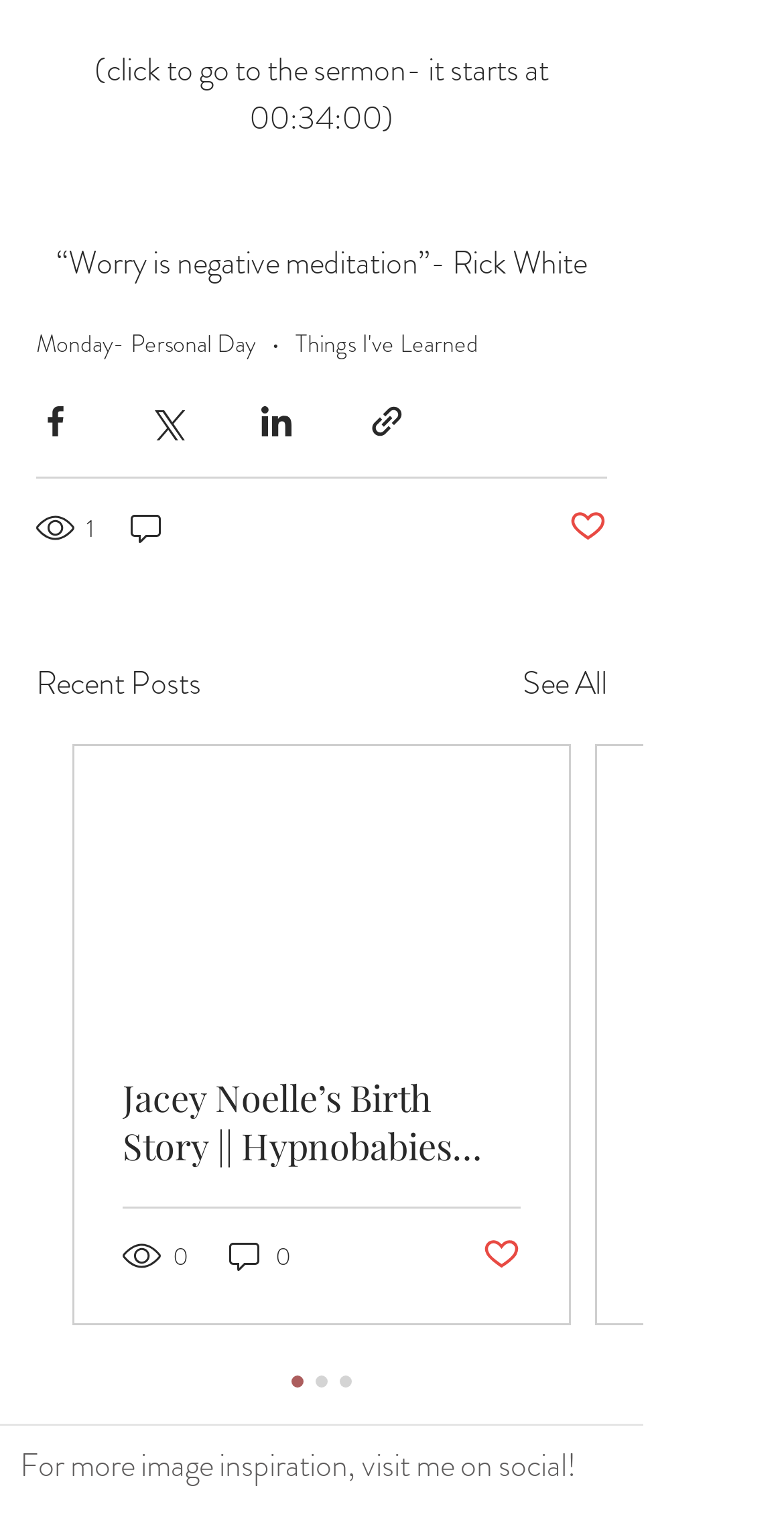What is the topic of the sermon?
Analyze the image and deliver a detailed answer to the question.

The webpage mentions a sermon, but it does not specify the topic. It only provides a quote 'Worry is negative meditation' by Rick White and a timestamp for the sermon.